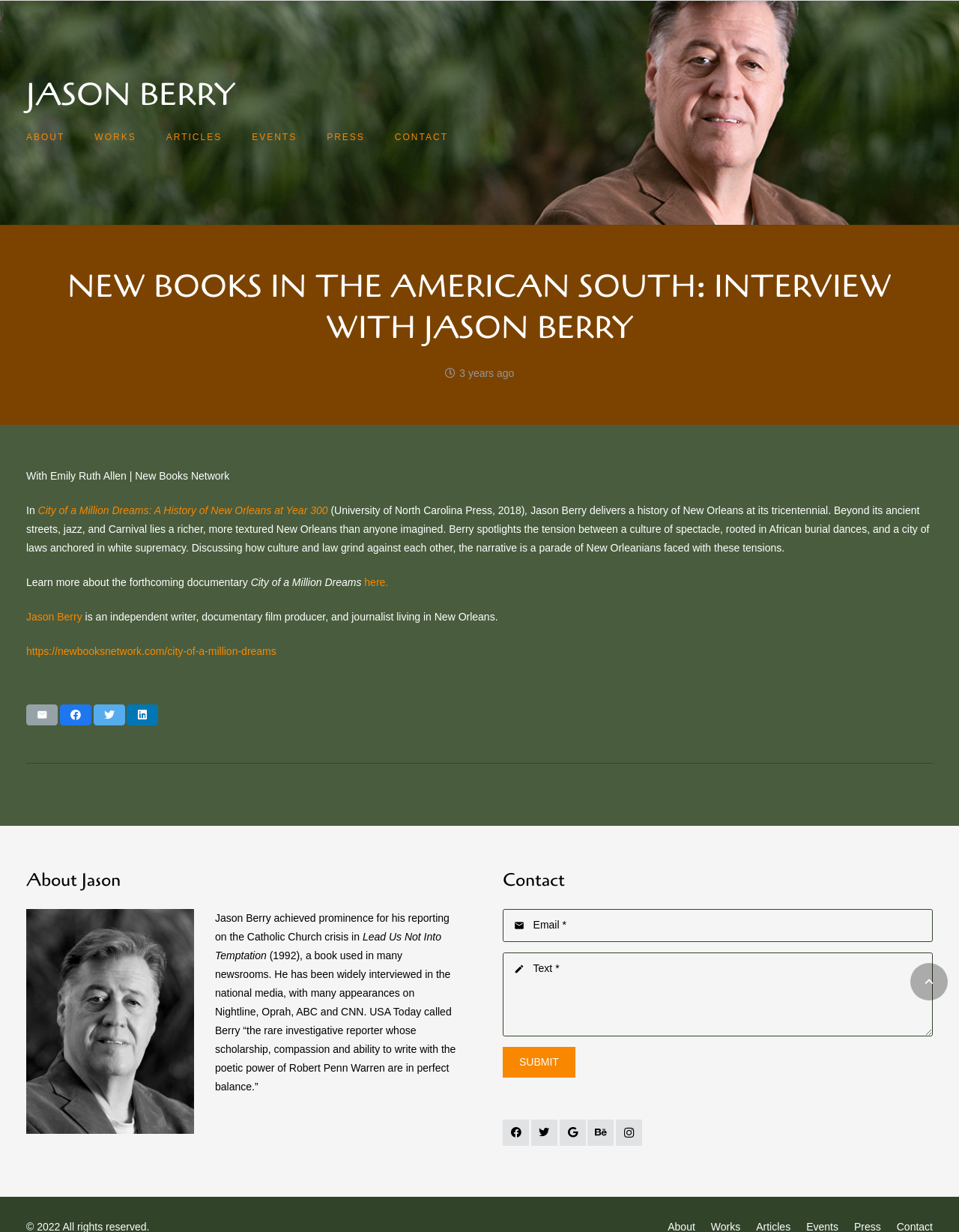Present a detailed account of what is displayed on the webpage.

This webpage is about Jason Berry, an author, and features an interview with him about his book "City of a Million Dreams: A History of New Orleans at Year 300". At the top of the page, there is a heading with Jason Berry's name, followed by a navigation menu with links to "About", "Works", "Articles", "Events", "Press", and "Contact".

Below the navigation menu, there is a main section that contains the interview. The interview is headed by a title "NEW BOOKS IN THE AMERICAN SOUTH: INTERVIEW WITH JASON BERRY" and is accompanied by a timestamp "19 January 2021 at 14:56:21 America/New_York". The interview is divided into several paragraphs, with links to Jason Berry's book and a forthcoming documentary.

To the right of the interview, there are several links to share the article on social media platforms. Below the interview, there is a section about Jason Berry, with a heading "About Jason" and a brief description of his background and achievements as a journalist and author.

Further down the page, there is a contact section with a heading "Contact" and a form to fill out to send an email to Jason Berry. The form has fields for email and text, and a submit button. Below the form, there are links to Jason Berry's social media profiles on Facebook, Twitter, Google, Behance, and Instagram.

At the very bottom of the page, there is a link to "Back to top" that allows users to quickly navigate back to the top of the page.